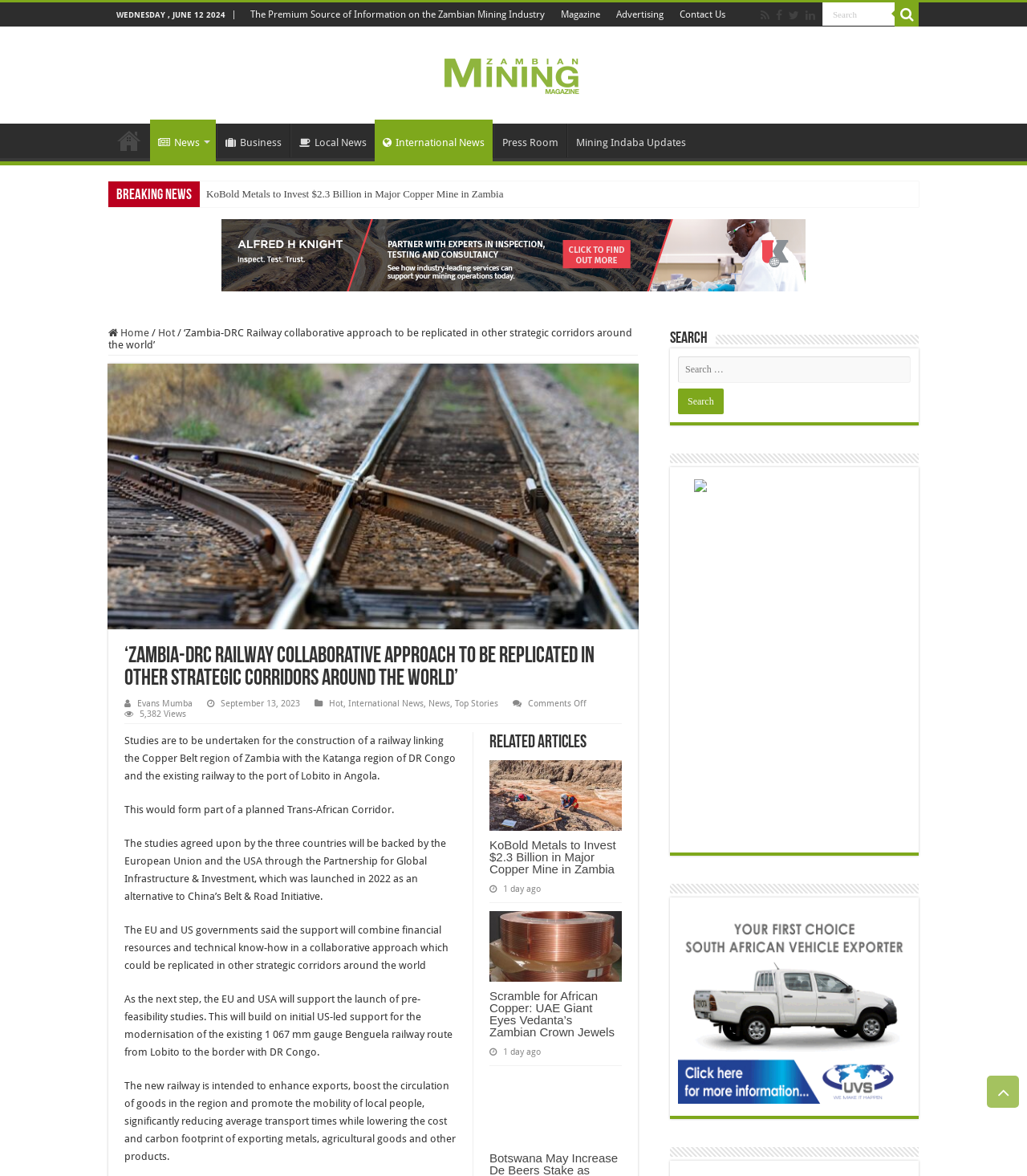Bounding box coordinates are specified in the format (top-left x, top-left y, bottom-right x, bottom-right y). All values are floating point numbers bounded between 0 and 1. Please provide the bounding box coordinate of the region this sentence describes: input value="Search" name="s" title="Search" value="Search"

[0.801, 0.002, 0.871, 0.022]